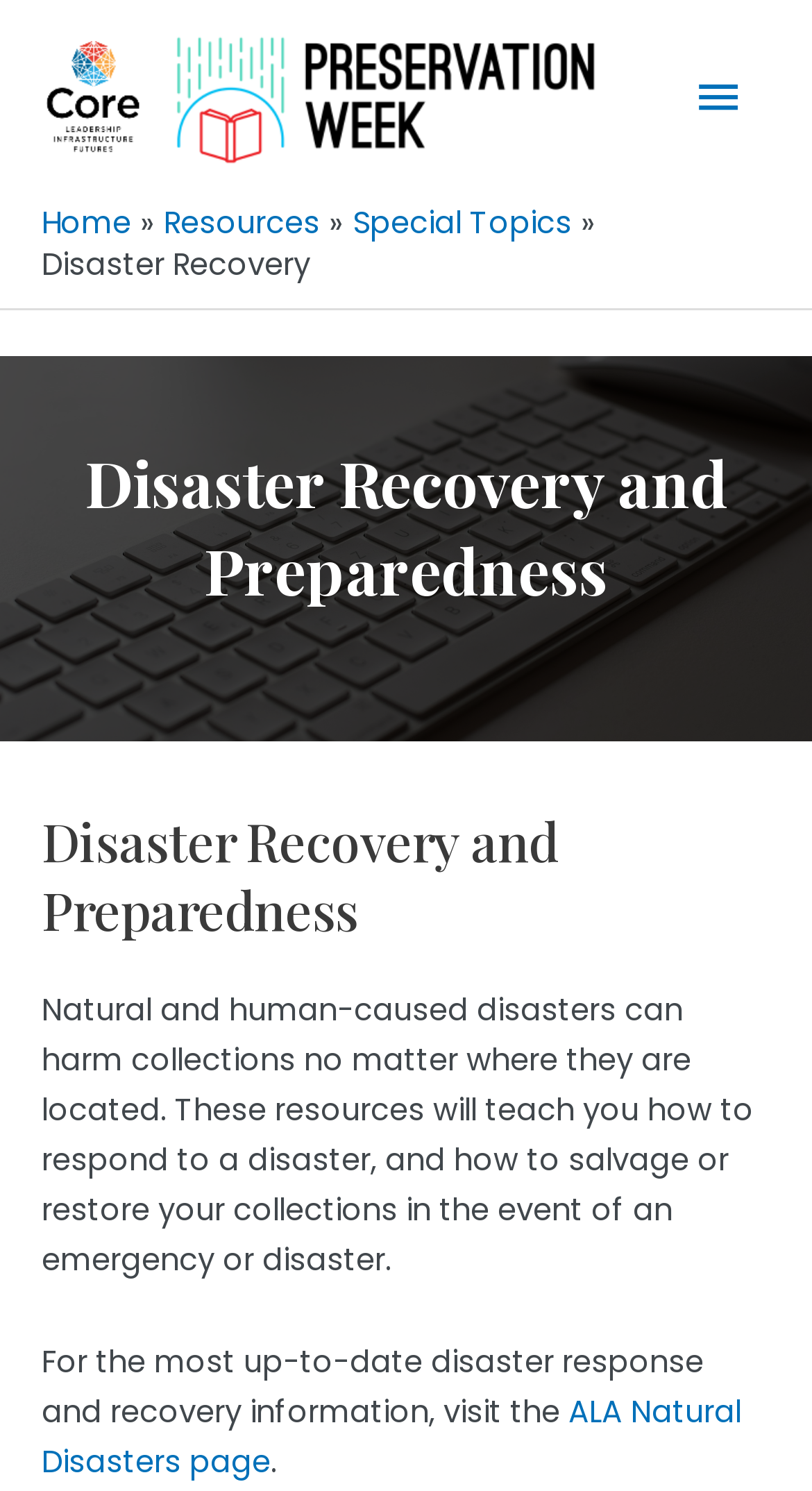Construct a comprehensive caption that outlines the webpage's structure and content.

The webpage is about Disaster Recovery and Preparedness, specifically for Preservation Week. At the top left, there is a link to "Preservation Week | Presented by Core: Leadership, Infrastructure, Futures" accompanied by an image with the same description. 

On the top right, there is a main menu button labeled "Main Menu" with an arrow icon, which is not expanded. Below the image and link, there is a navigation section labeled "Breadcrumbs" containing four links: "Home", "Resources", "Special Topics", and a highlighted "Disaster Recovery" link. 

The main content of the page is divided into sections. The first section has a heading "Disaster Recovery and Preparedness" and a brief description stating that natural and human-caused disasters can harm collections and providing resources to respond to and recover from disasters. 

Below this section, there is another heading with the same title "Disaster Recovery and Preparedness". The following section provides more information on disaster response and recovery, with a link to the "ALA Natural Disasters page" for the most up-to-date information.